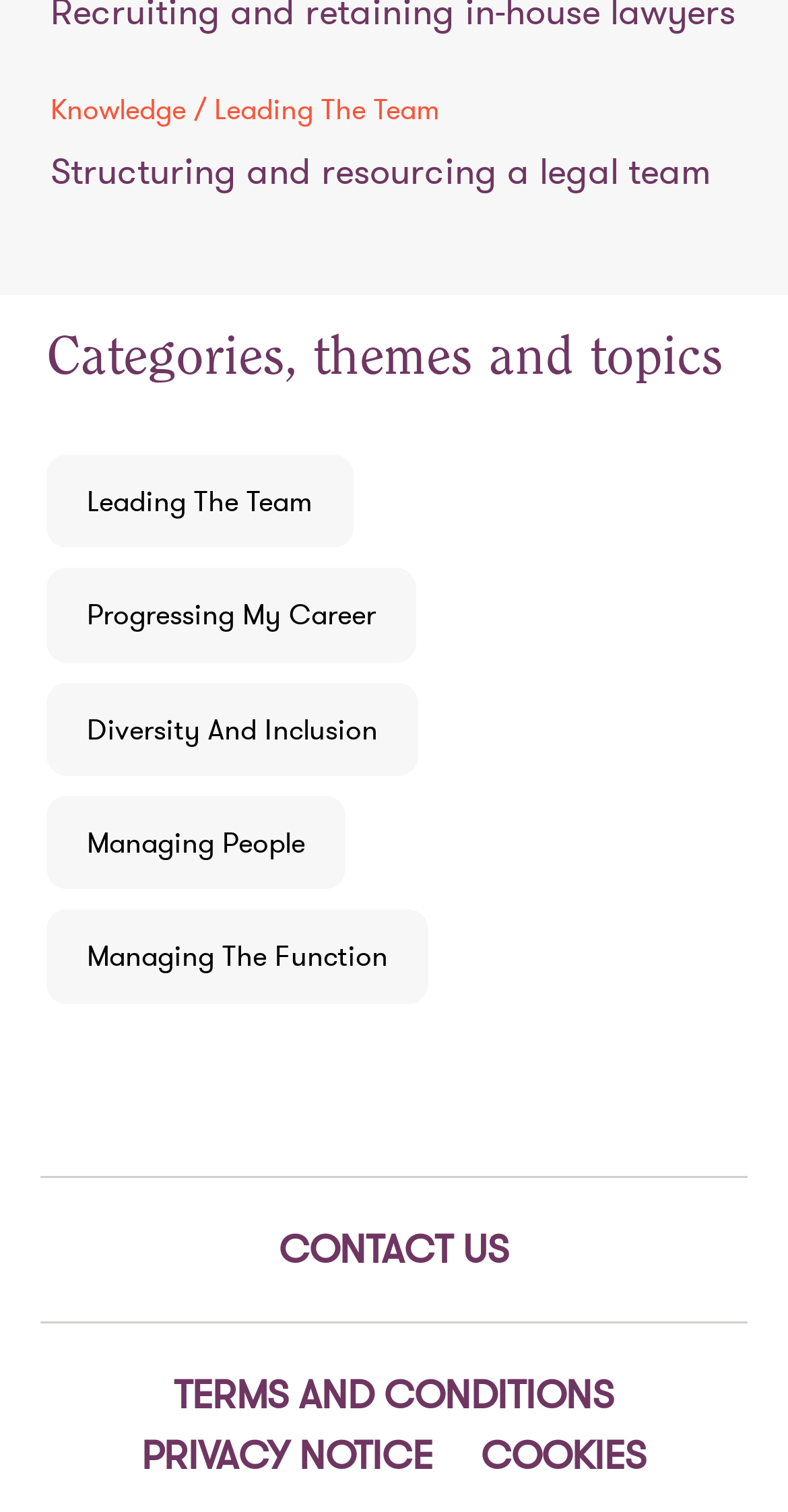Find the bounding box coordinates corresponding to the UI element with the description: "Beaver Builder". The coordinates should be formatted as [left, top, right, bottom], with values as floats between 0 and 1.

None